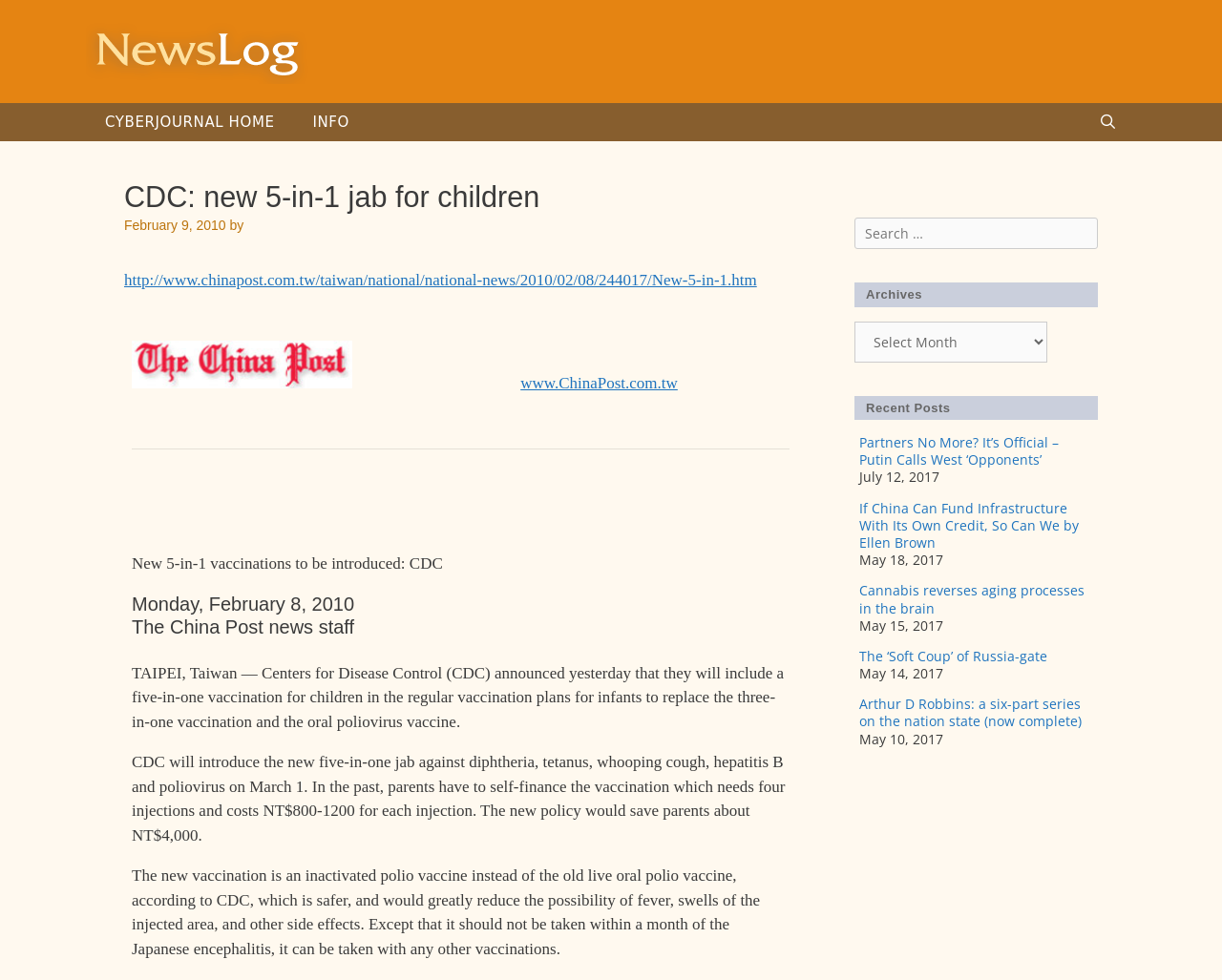Please find the bounding box coordinates of the section that needs to be clicked to achieve this instruction: "Search for something".

[0.699, 0.222, 0.898, 0.254]